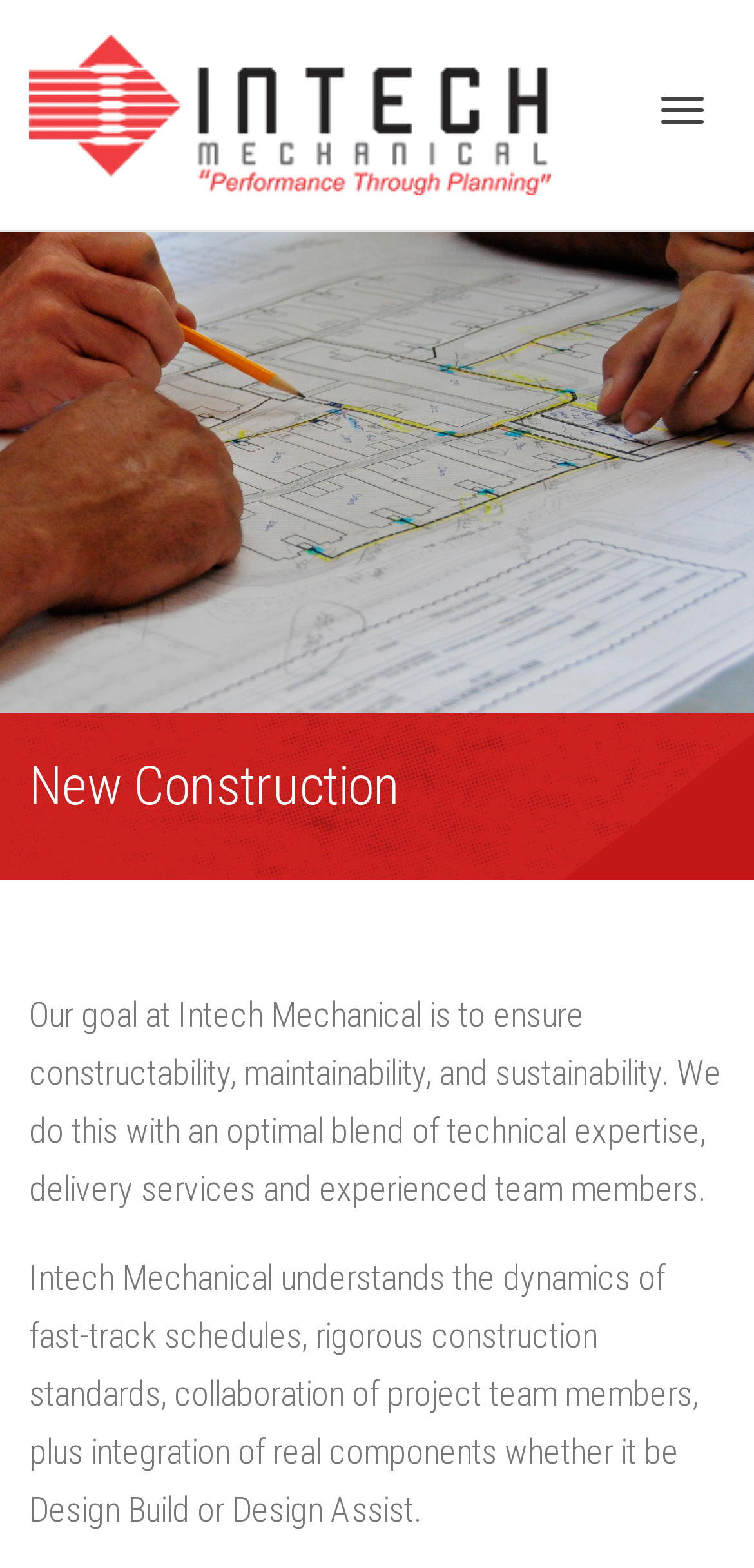Give the bounding box coordinates for the element described as: "Toggle navigation".

[0.849, 0.049, 0.962, 0.091]